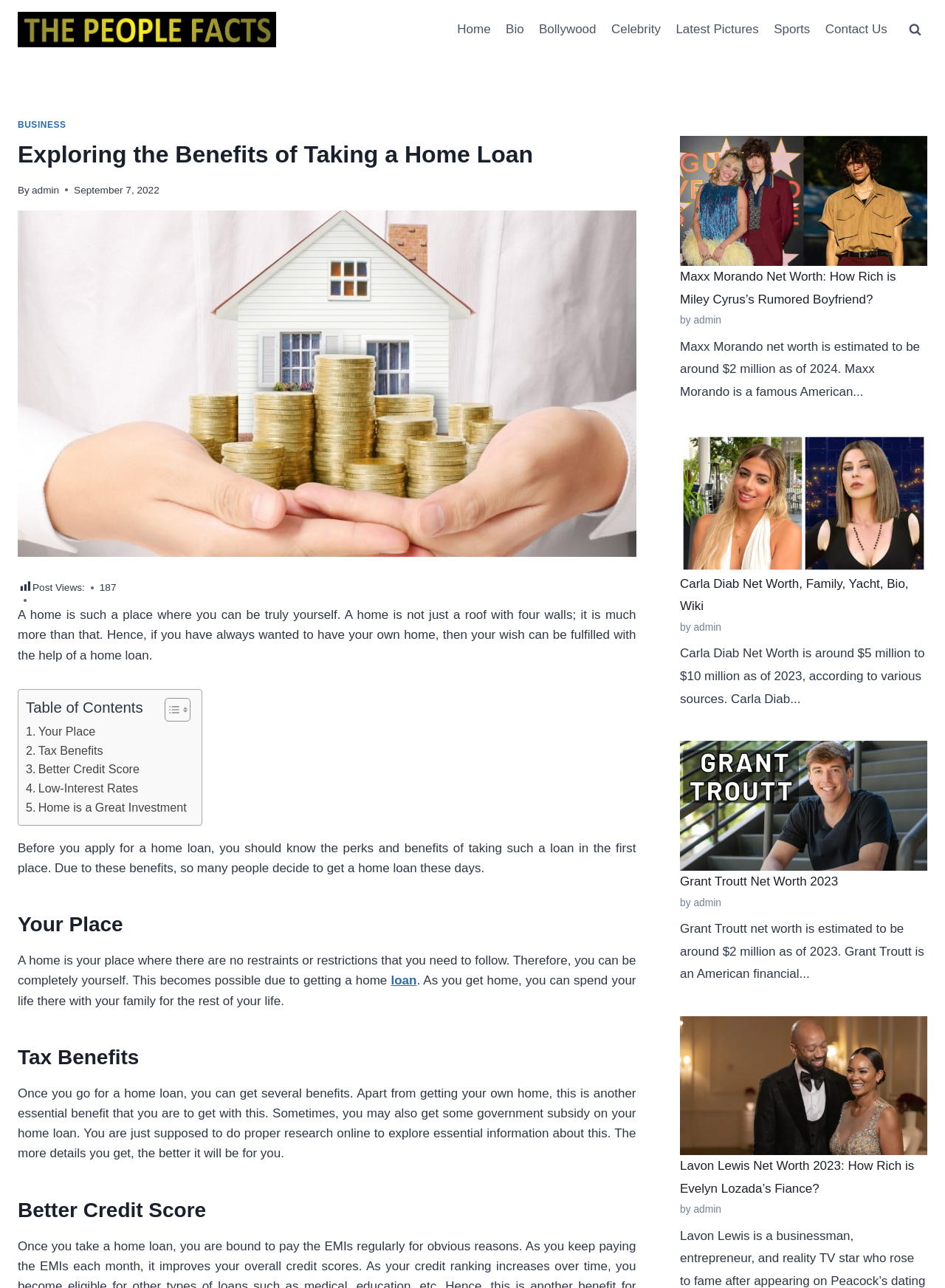Please determine the bounding box coordinates of the element to click on in order to accomplish the following task: "Read the article about Maxx Morando Net Worth". Ensure the coordinates are four float numbers ranging from 0 to 1, i.e., [left, top, right, bottom].

[0.72, 0.209, 0.948, 0.238]